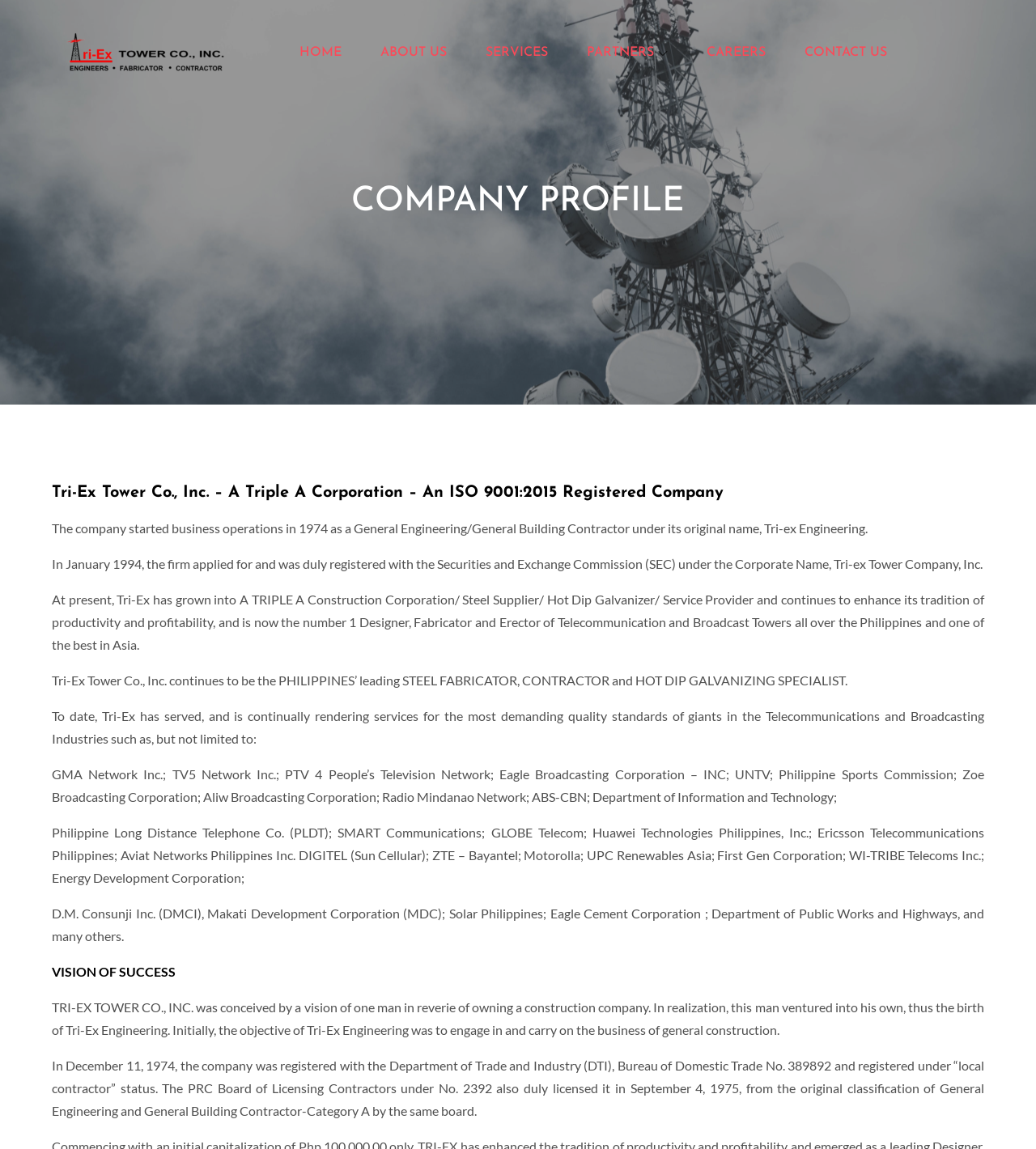Create a detailed summary of the webpage's content and design.

The webpage is about Tri-Ex Tower Co., Inc., a construction company. At the top, there is a logo and a link with the company's name, "Tri-Ex Tower A Triple A Corporation – An ISO 9001:2015 Registered Company". Below this, there is a navigation menu with six links: "HOME", "ABOUT US", "SERVICES", "PARTNERS", "CAREERS", and "CONTACT US". 

The main content of the page is divided into sections. The first section is headed by "COMPANY PROFILE" and has a subheading with the company's name. This section provides a brief history of the company, stating that it started operations in 1974 as a general engineering and general building contractor. It also mentions that the company was registered with the Securities and Exchange Commission (SEC) in 1994 and has since grown into a triple A construction corporation.

The next section describes the company's current status, stating that it is the leading steel fabricator, contractor, and hot dip galvanizing specialist in the Philippines. It also lists some of the prominent clients the company has served, including major telecommunications and broadcasting companies.

The final section is headed by "VISION OF SUCCESS" and provides more information about the company's history, including its registration with the Department of Trade and Industry (DTI) and the Philippine Regulation Commission (PRC) Board of Licensing Contractors.